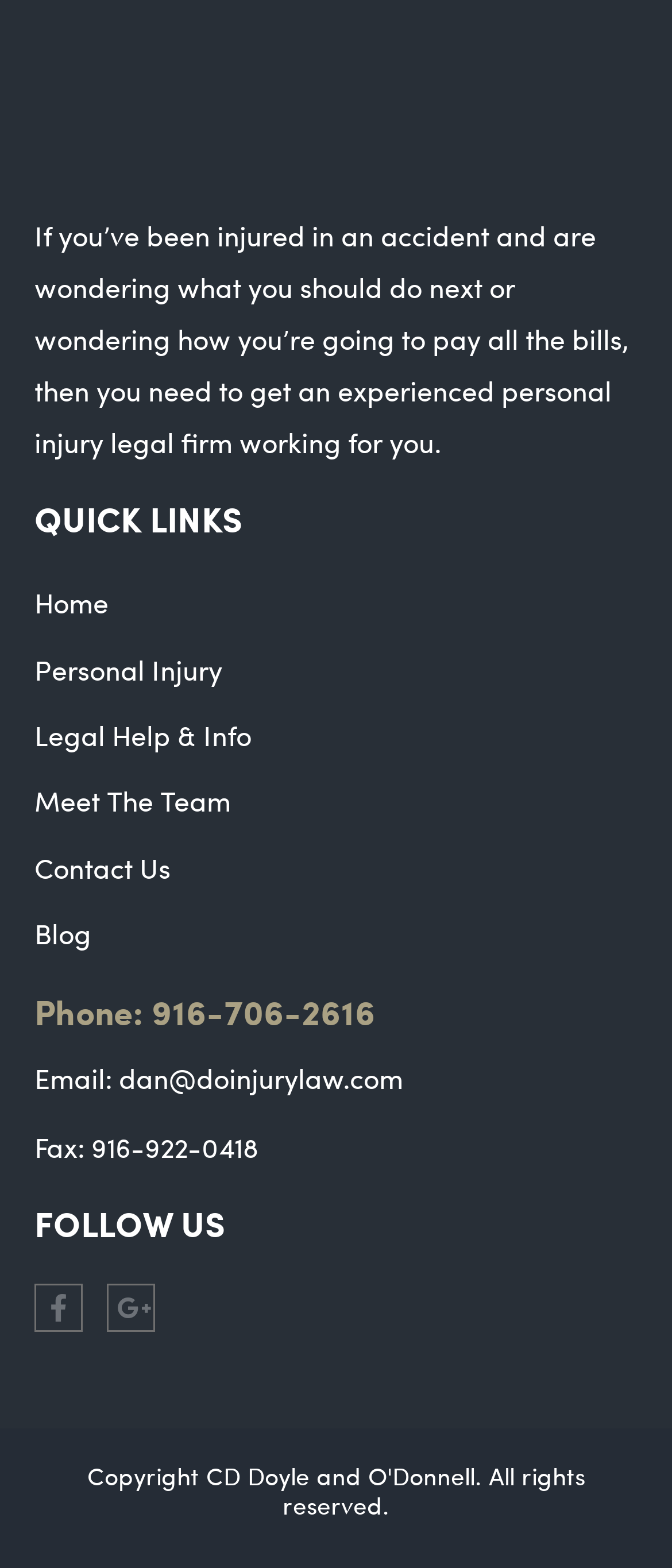Give a one-word or one-phrase response to the question: 
How many links are there in the QUICK LINKS section?

6